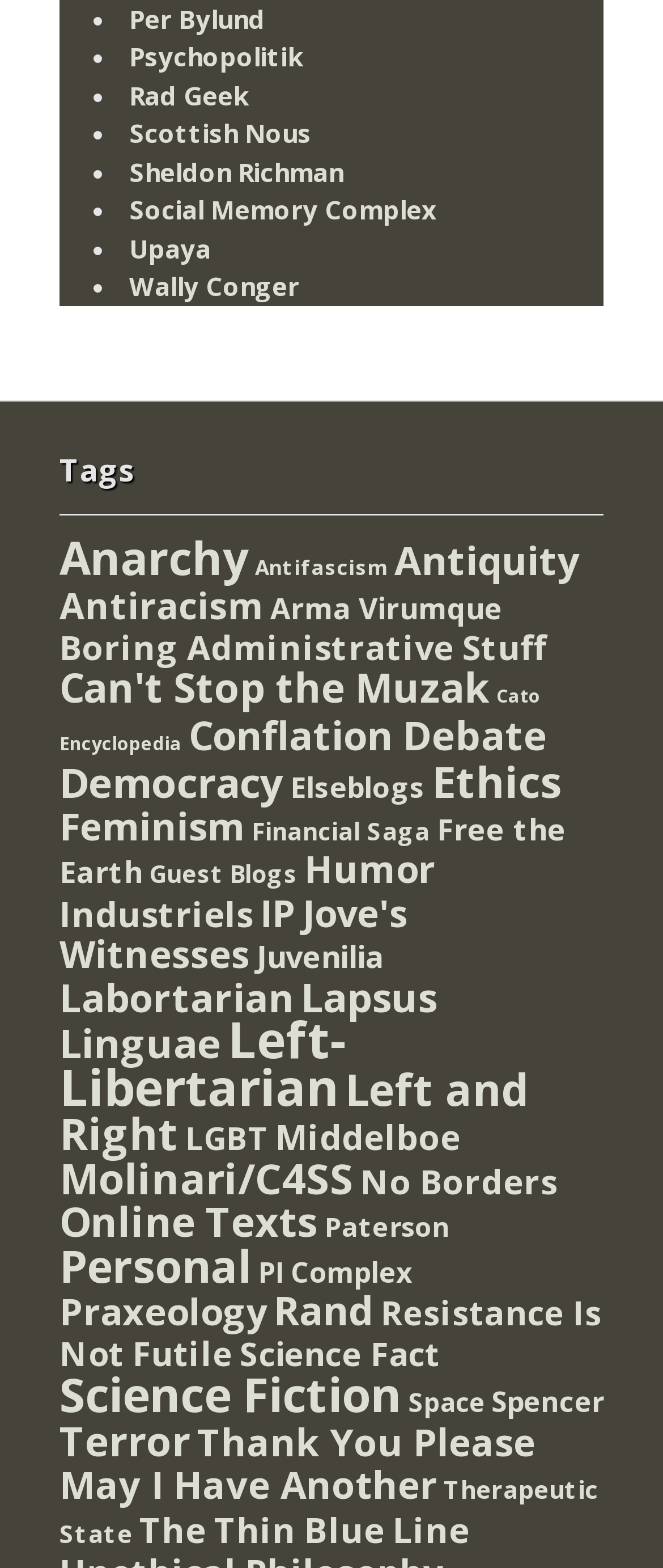Please identify the bounding box coordinates of the region to click in order to complete the task: "Read the 'Science Fiction' articles". The coordinates must be four float numbers between 0 and 1, specified as [left, top, right, bottom].

[0.09, 0.868, 0.605, 0.91]